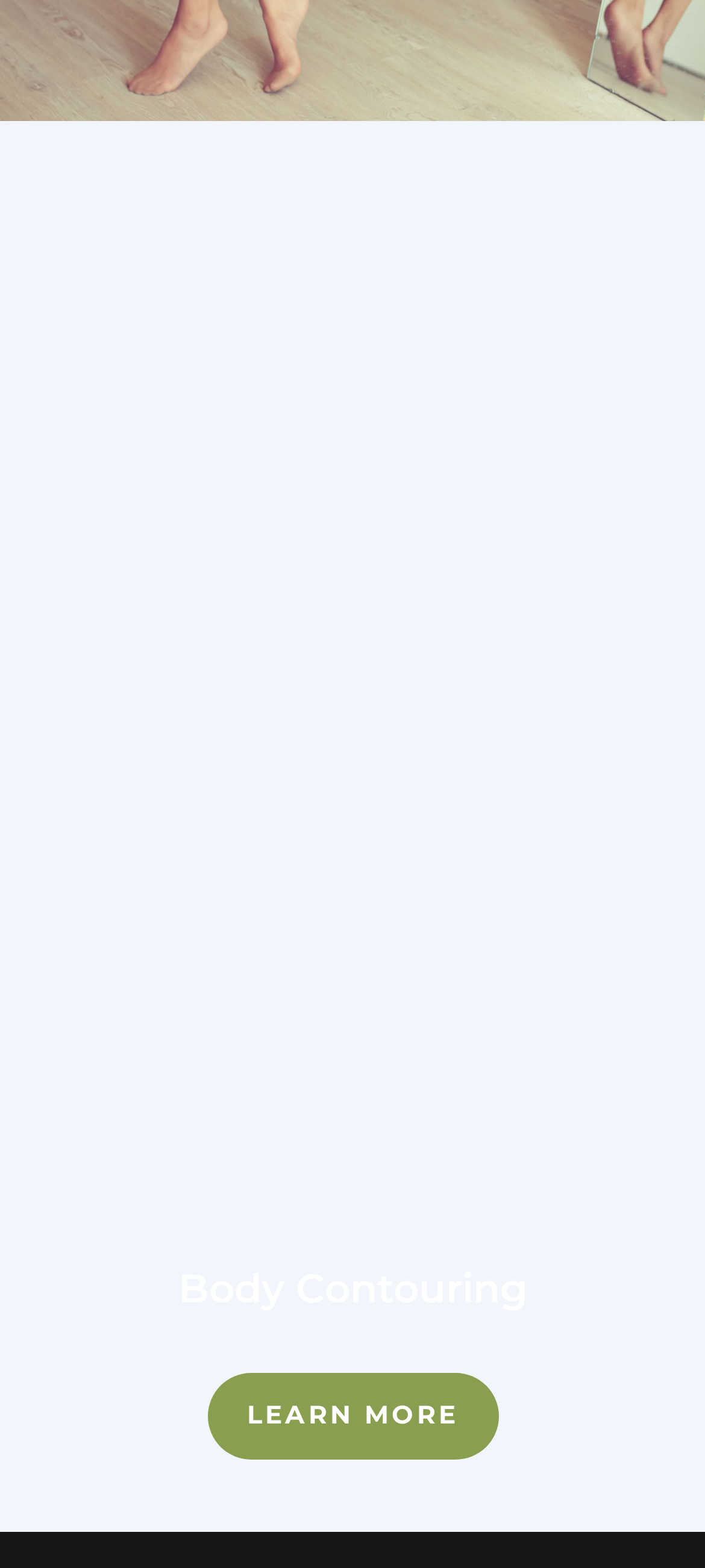What is the call-to-action at the bottom of the webpage?
Deliver a detailed and extensive answer to the question.

I found a link element with the text 'LEARN MORE' and an arrow icon at the bottom of the webpage, which suggests that it is a call-to-action.